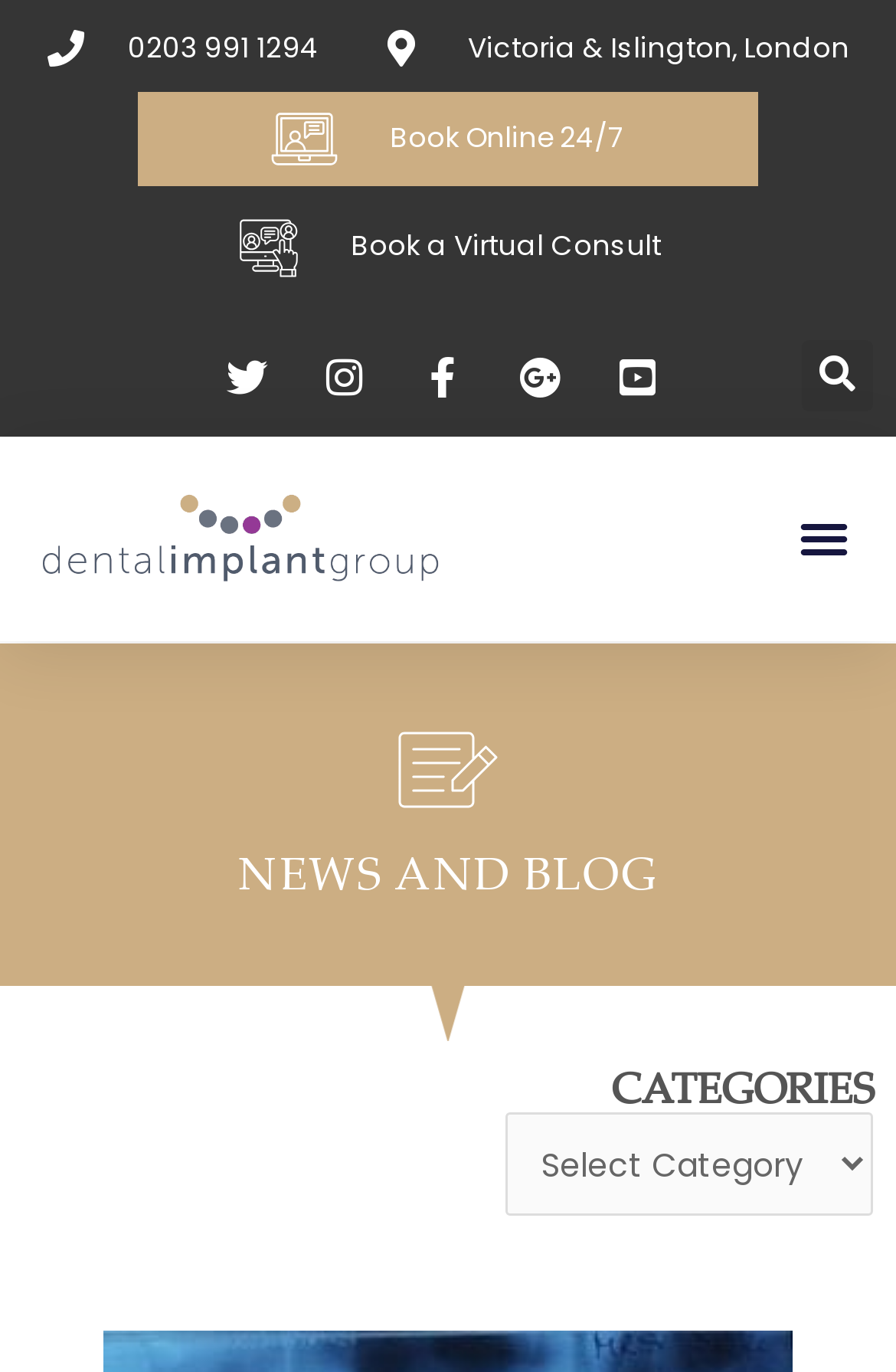Given the element description: "Search", predict the bounding box coordinates of this UI element. The coordinates must be four float numbers between 0 and 1, given as [left, top, right, bottom].

[0.895, 0.247, 0.974, 0.299]